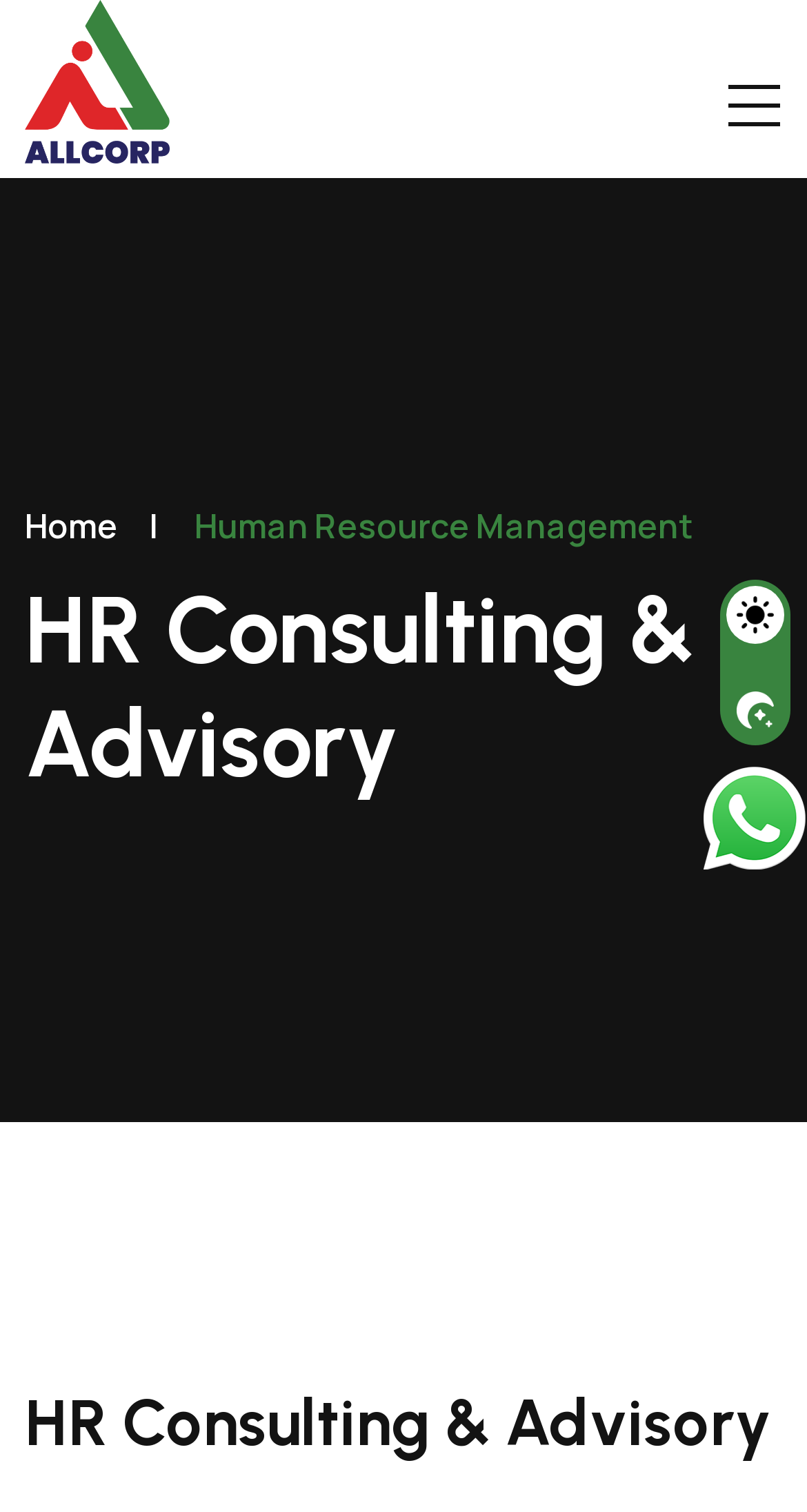Convey a detailed summary of the webpage, mentioning all key elements.

The webpage is about ALLCORP Technologies, an emerging business service provider. At the top right corner, there is a logo, which is an image linked to another webpage. Below the logo, there are three links at the top of the page, one on the left, one in the middle, and one on the right. 

On the left side, there is a navigation menu with a "Home" link, followed by a separator, and then a text "Human Resource Management". This menu is positioned above the middle of the page. 

The main content of the page is divided into two sections, both with the same title "HR Consulting & Advisory". The first section is located below the navigation menu, and the second section is at the bottom of the page.